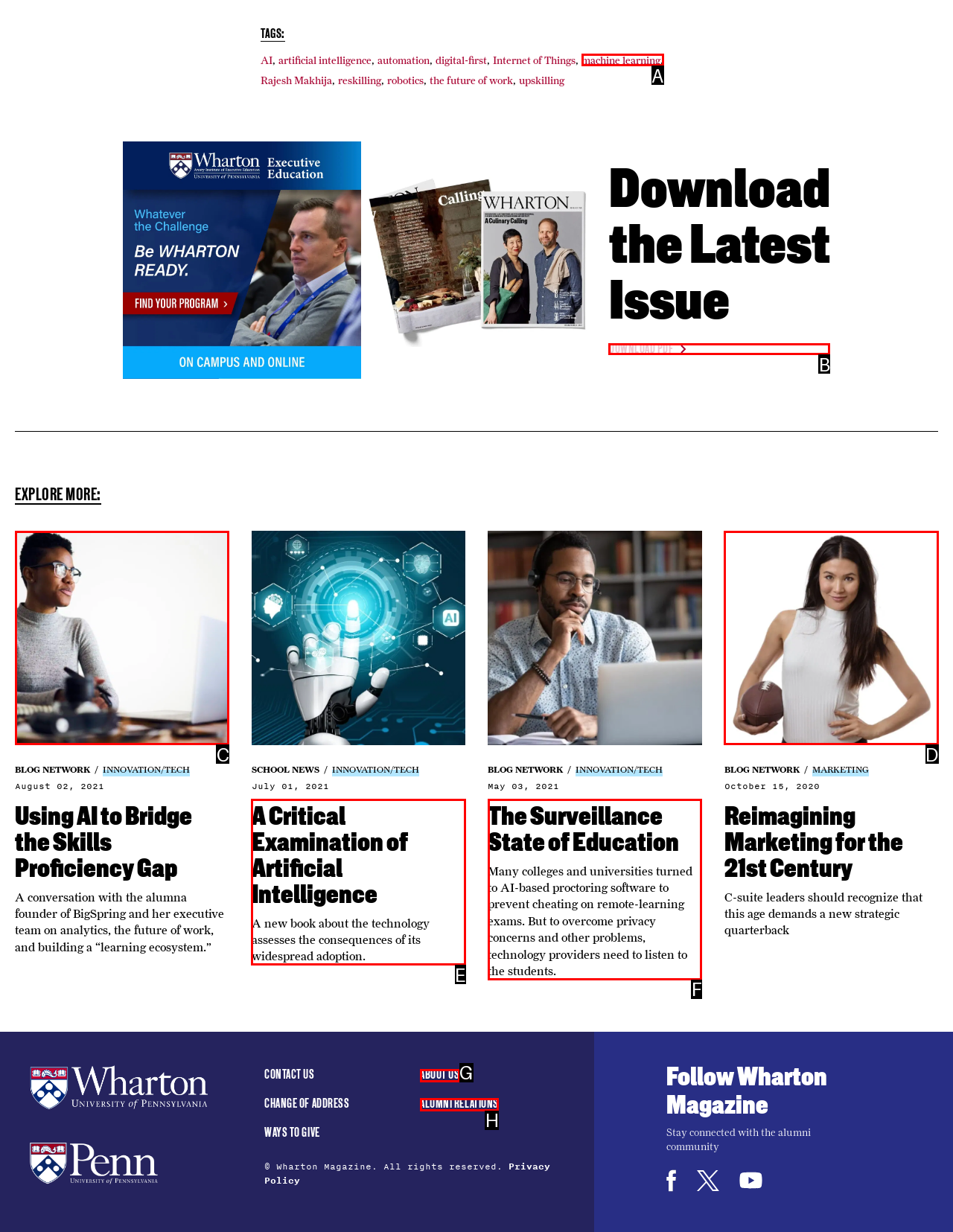Point out the HTML element I should click to achieve the following: Download the latest issue Reply with the letter of the selected element.

B